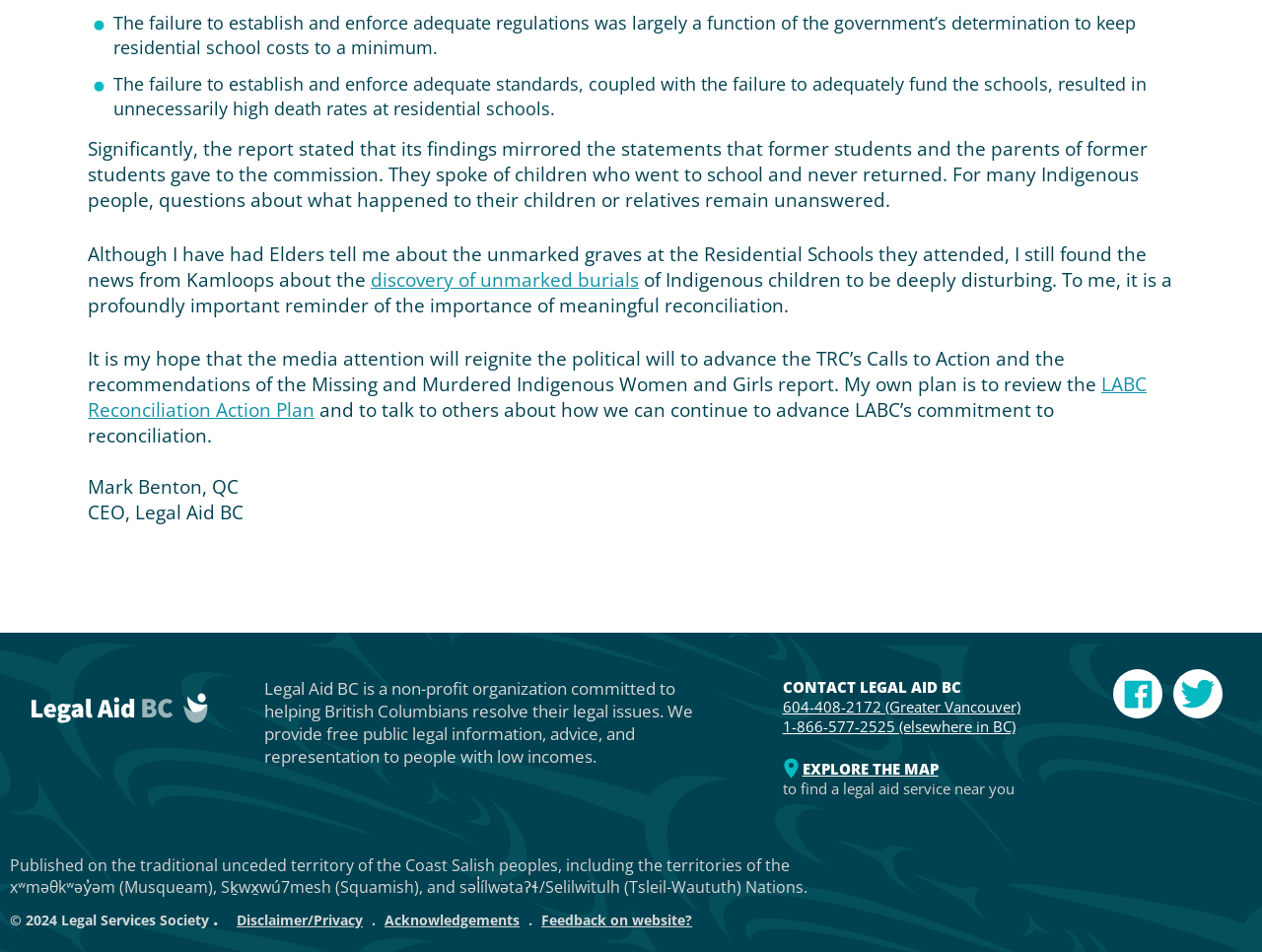Find the bounding box coordinates of the clickable area that will achieve the following instruction: "Book a volunteer appointment".

None